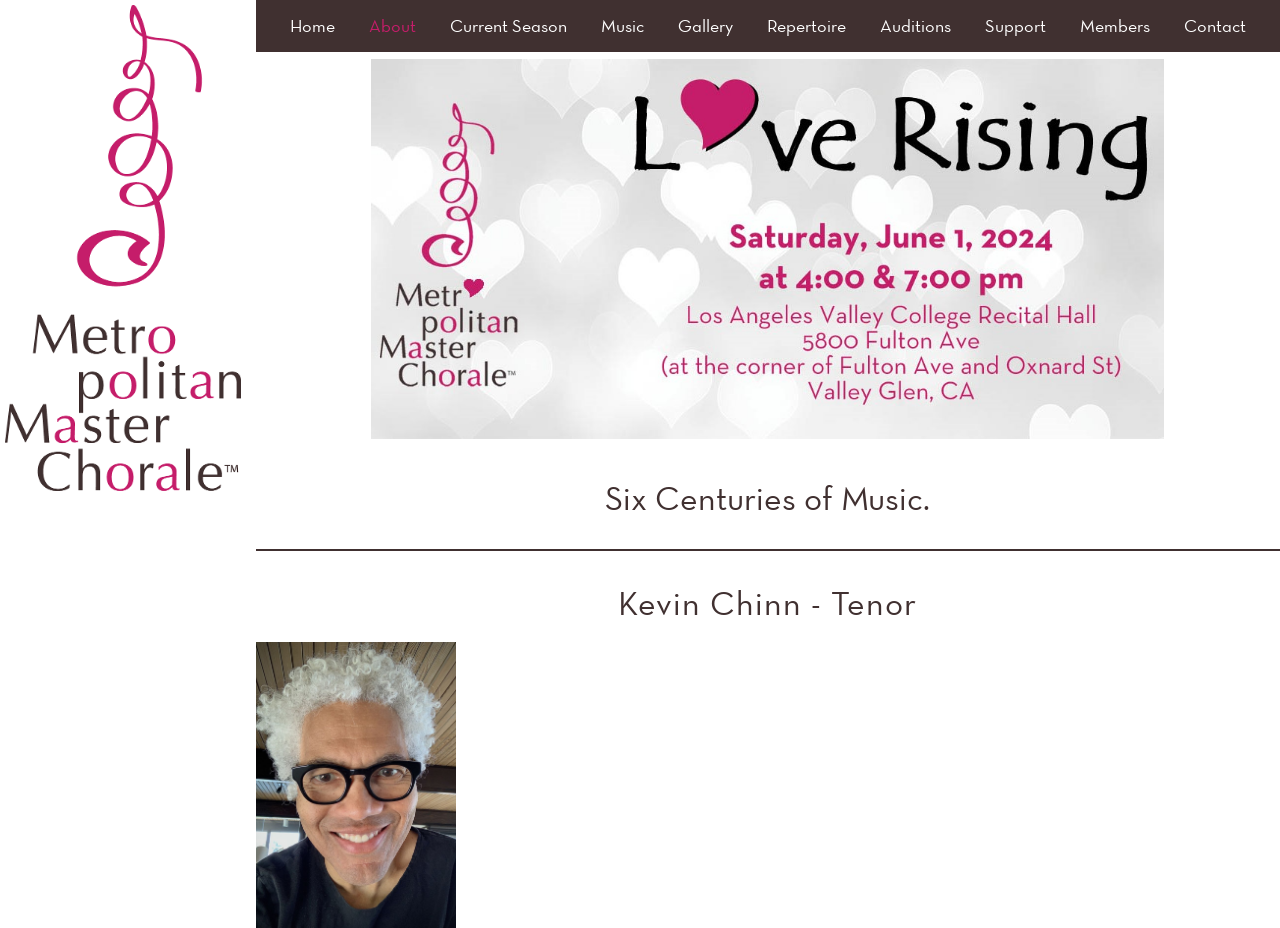What is the slogan or phrase displayed on the webpage?
Answer the question using a single word or phrase, according to the image.

Six Centuries of Music.